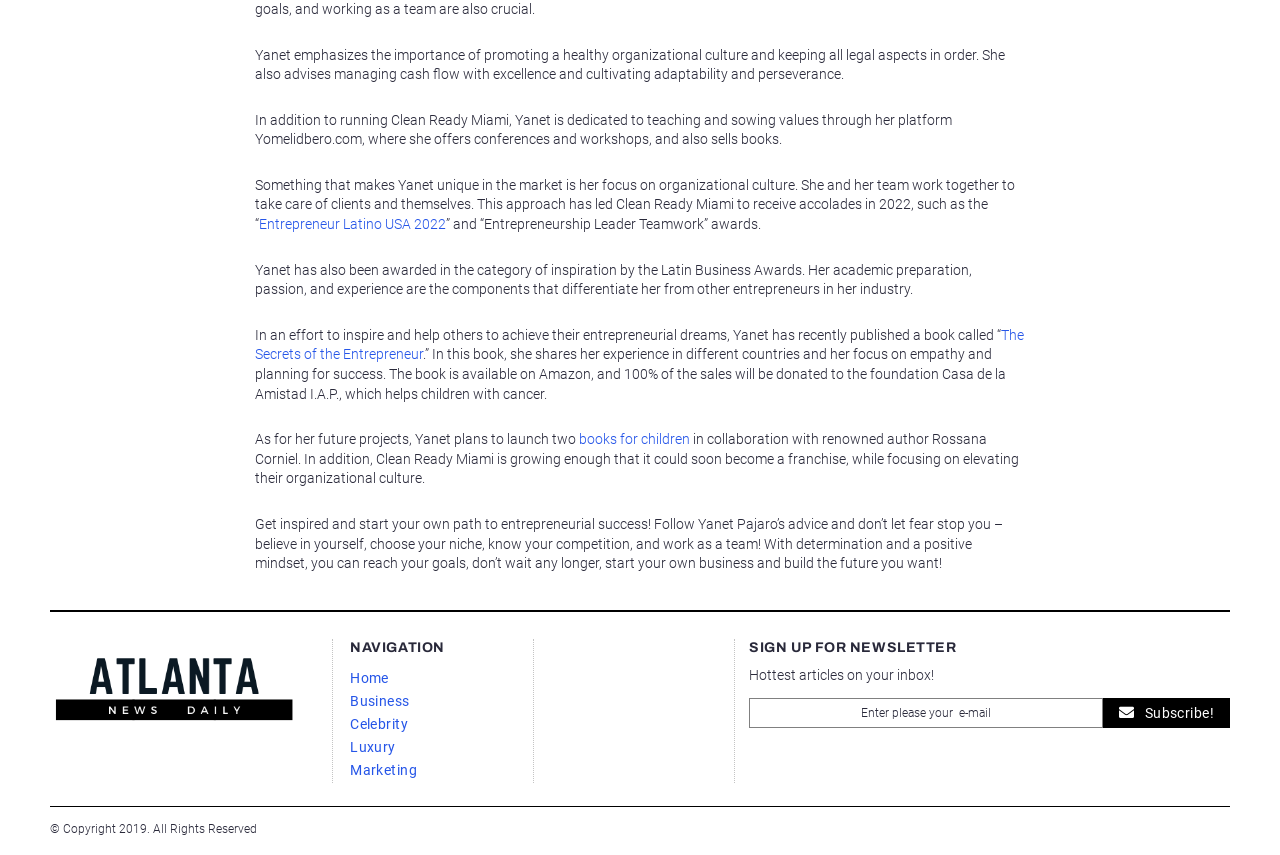What is the name of Yanet's book?
Please respond to the question thoroughly and include all relevant details.

The name of Yanet's book is mentioned in the text as 'The Secrets of the Entrepreneur', which is a book that shares her experience in different countries and her focus on empathy and planning for success.